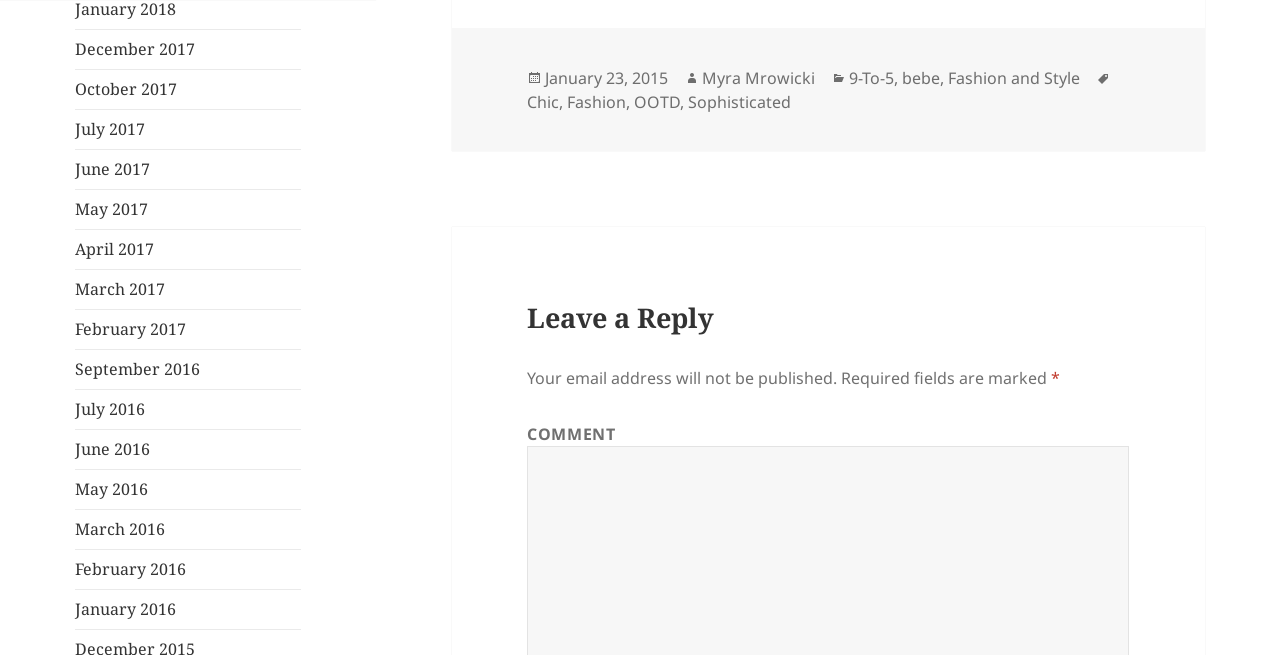What is the author of the post?
Look at the screenshot and give a one-word or phrase answer.

Myra Mrowicki